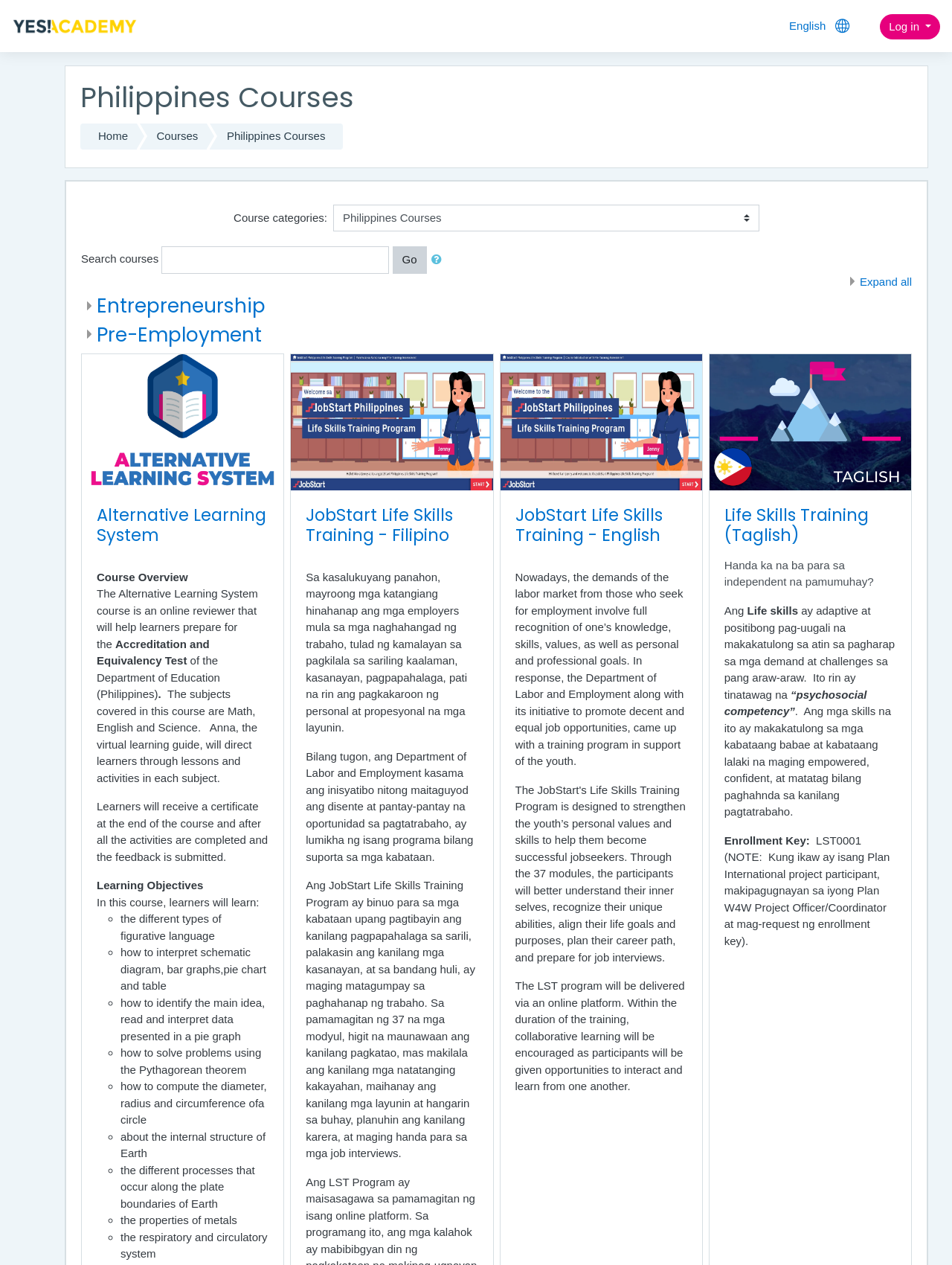Identify the bounding box coordinates of the area you need to click to perform the following instruction: "Get help with searching courses".

[0.451, 0.198, 0.472, 0.213]